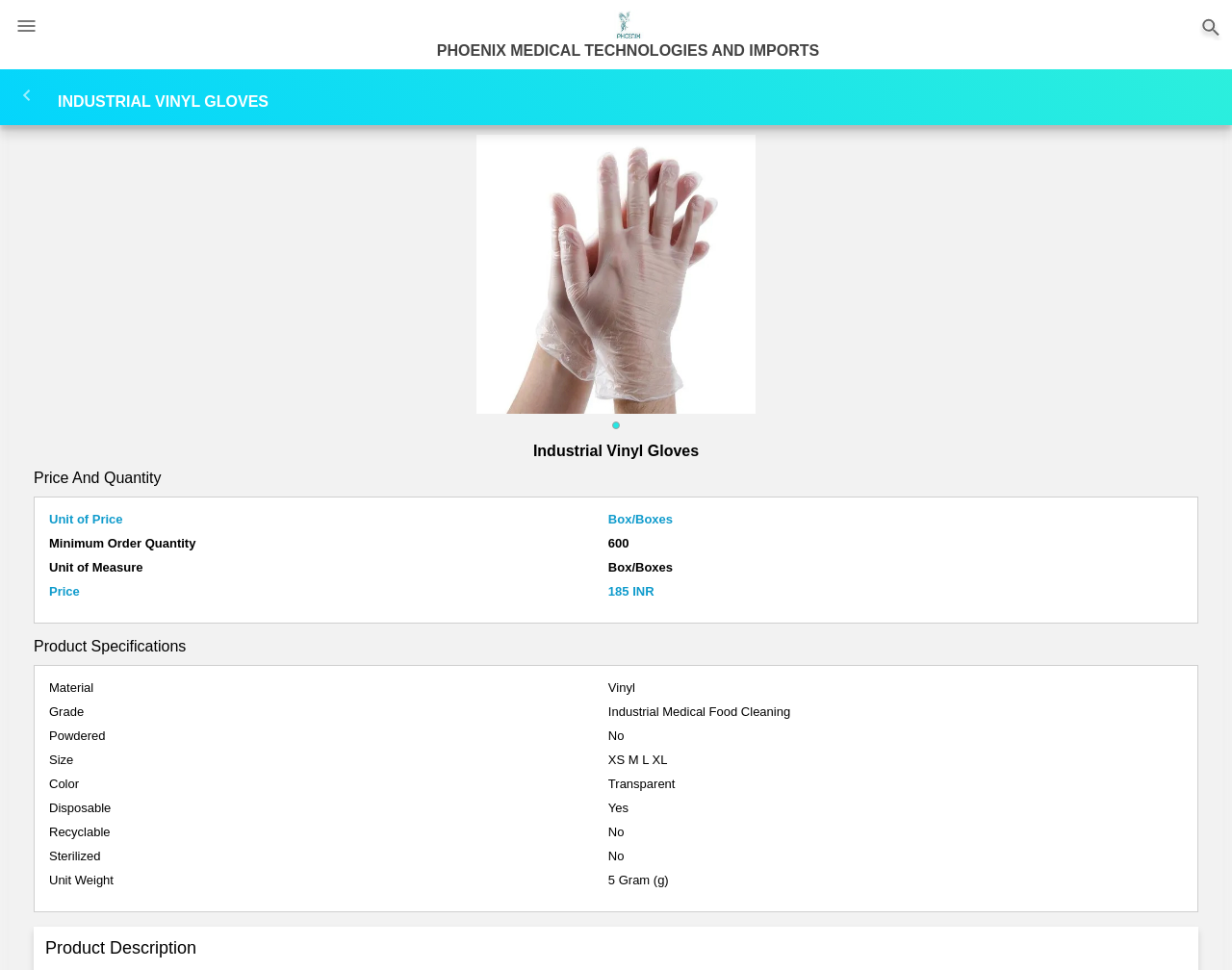Is the product sterilized?
Please provide a comprehensive answer to the question based on the webpage screenshot.

I found the answer by looking at the 'Product Specifications' section, where it lists 'Sterilized' as 'No'.